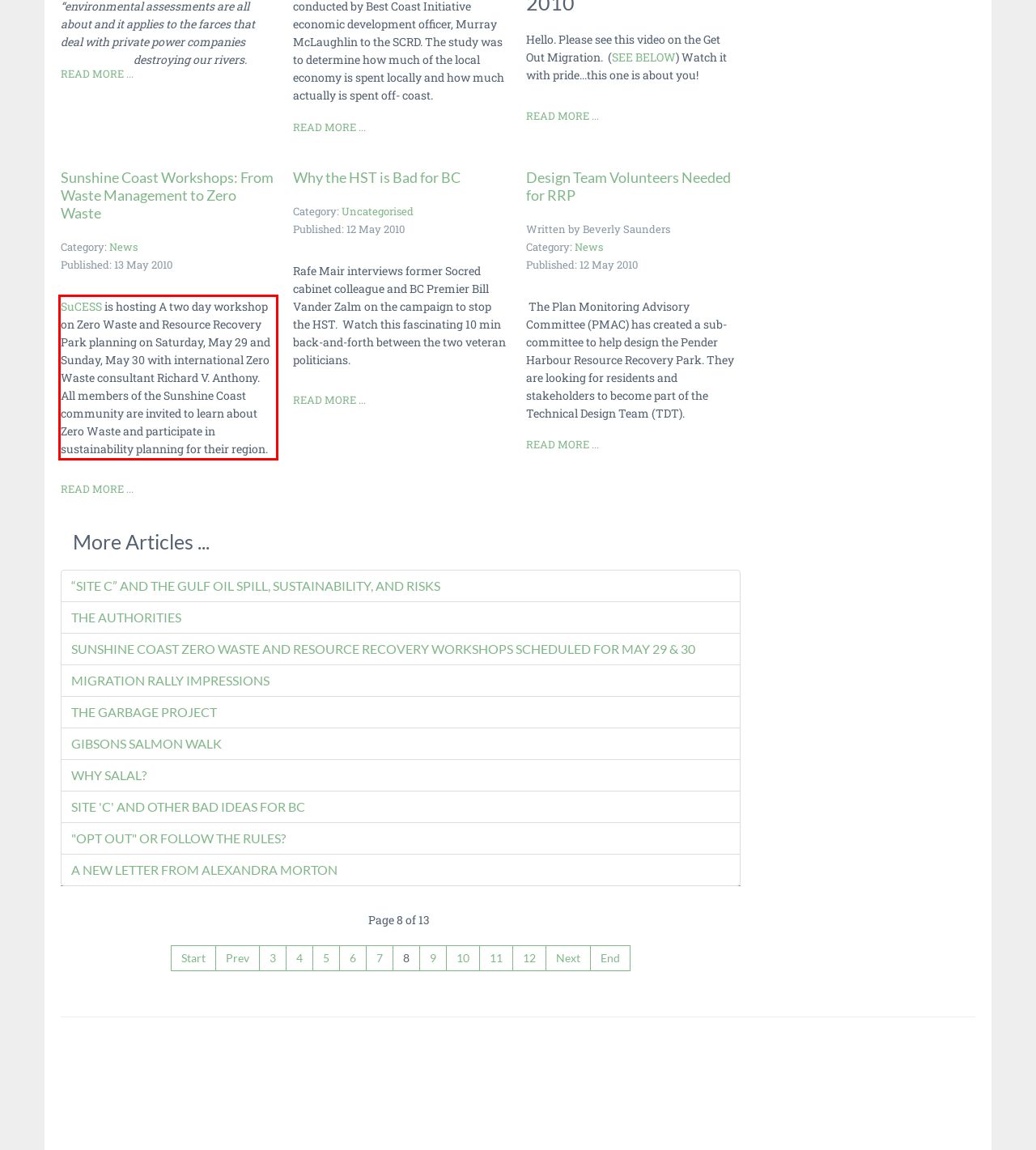Please perform OCR on the UI element surrounded by the red bounding box in the given webpage screenshot and extract its text content.

SuCESS is hosting A two day workshop on Zero Waste and Resource Recovery Park planning on Saturday, May 29 and Sunday, May 30 with international Zero Waste consultant Richard V. Anthony. All members of the Sunshine Coast community are invited to learn about Zero Waste and participate in sustainability planning for their region.